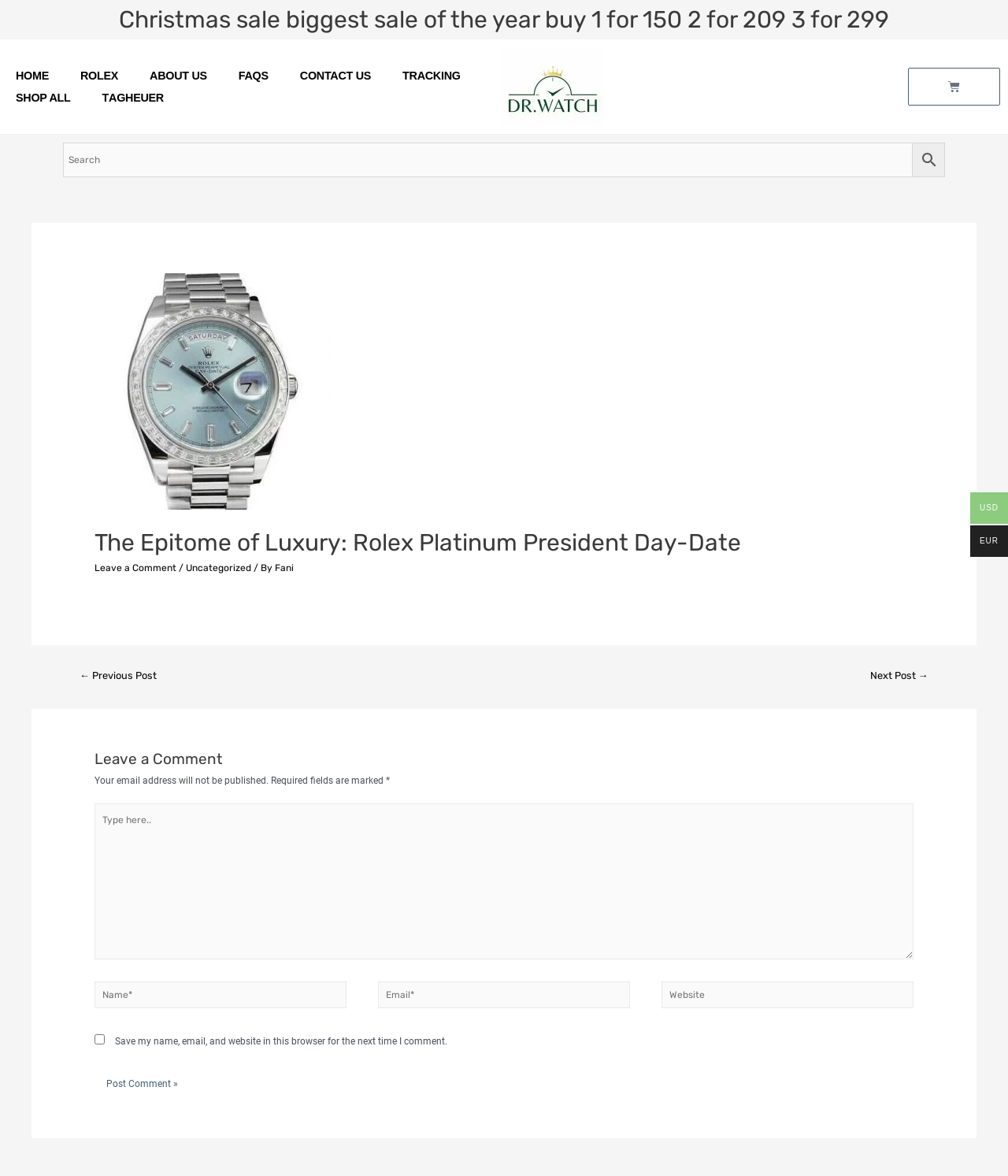Please locate the bounding box coordinates of the element's region that needs to be clicked to follow the instruction: "Post a comment". The bounding box coordinates should be provided as four float numbers between 0 and 1, i.e., [left, top, right, bottom].

[0.094, 0.907, 0.188, 0.936]